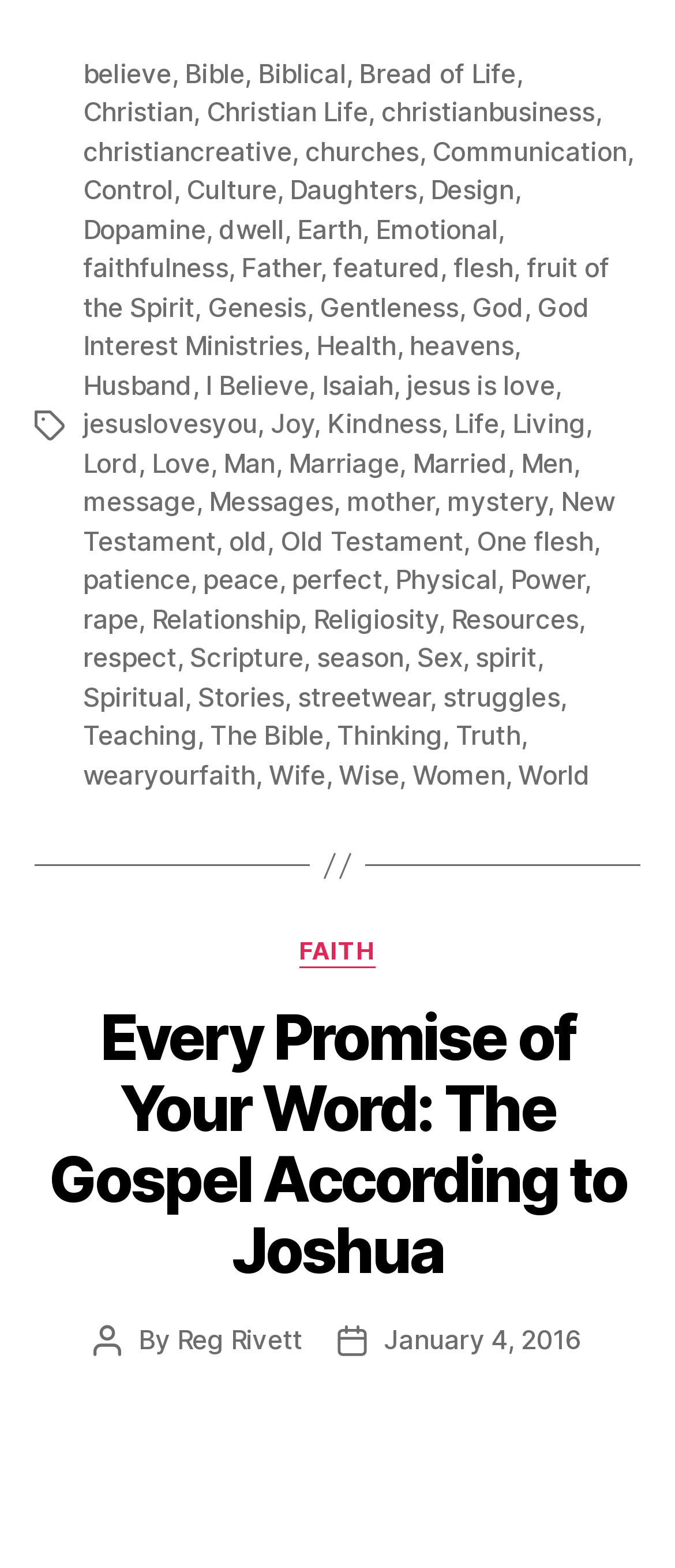Find the bounding box coordinates of the element I should click to carry out the following instruction: "Learn about 'Kindness'".

[0.485, 0.26, 0.654, 0.281]